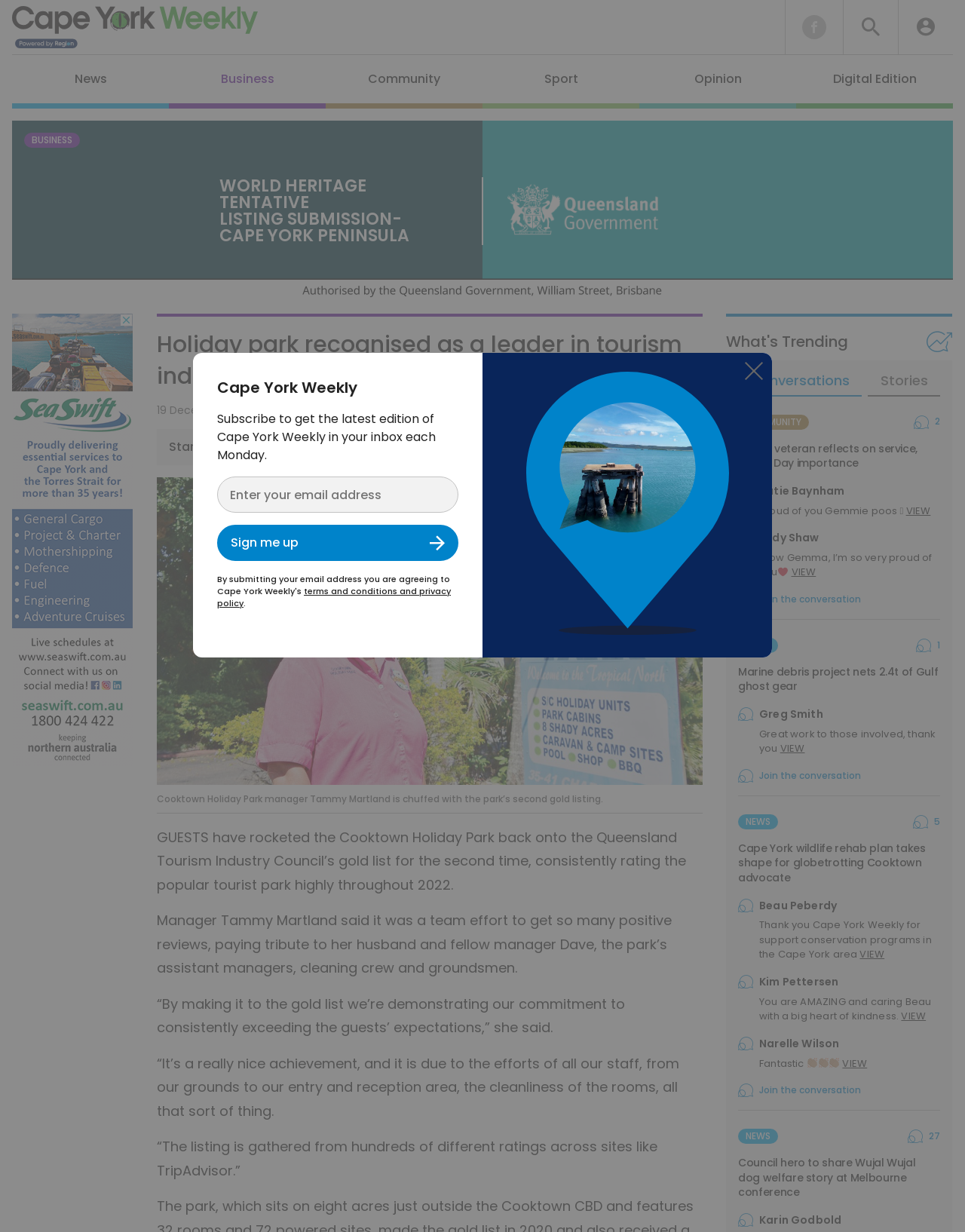Determine the bounding box coordinates for the HTML element described here: "title="Login to Cape York Weekly"".

[0.95, 0.015, 0.969, 0.029]